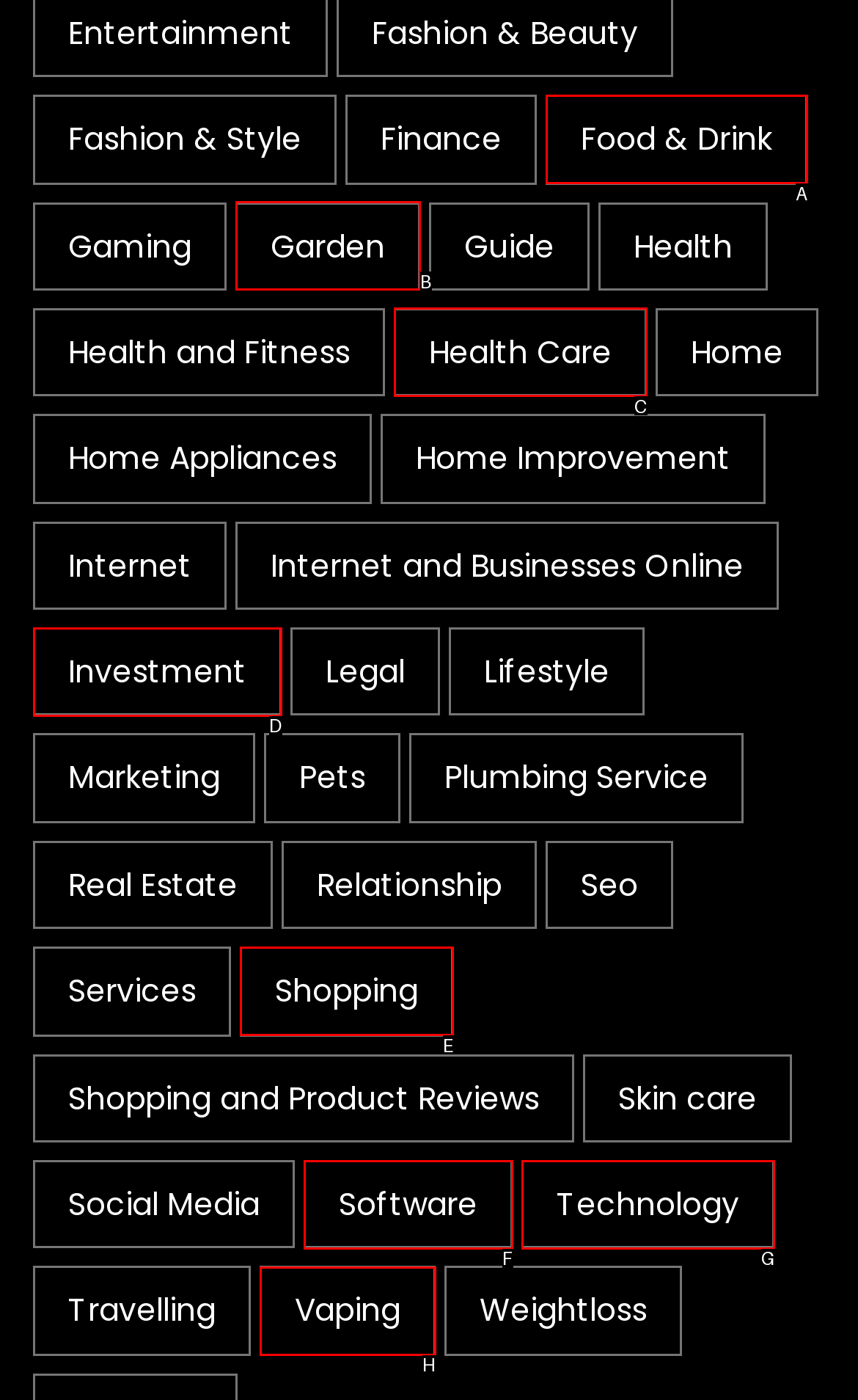Find the option that aligns with: Food & Drink
Provide the letter of the corresponding option.

A